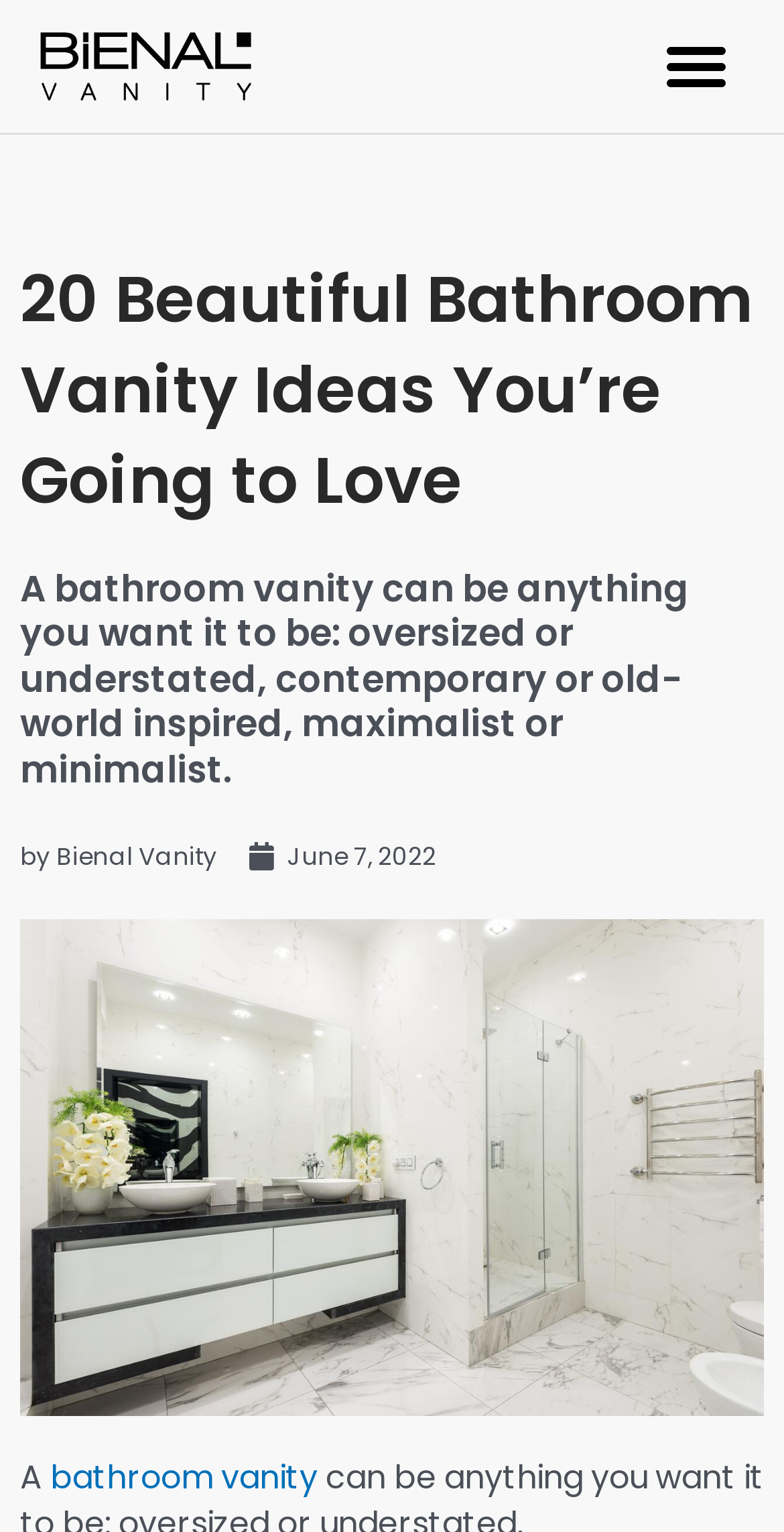What is the topic of the article?
Examine the image closely and answer the question with as much detail as possible.

The topic of the article can be found by looking at the link text 'bathroom vanity', which is likely to be the main topic of the article.